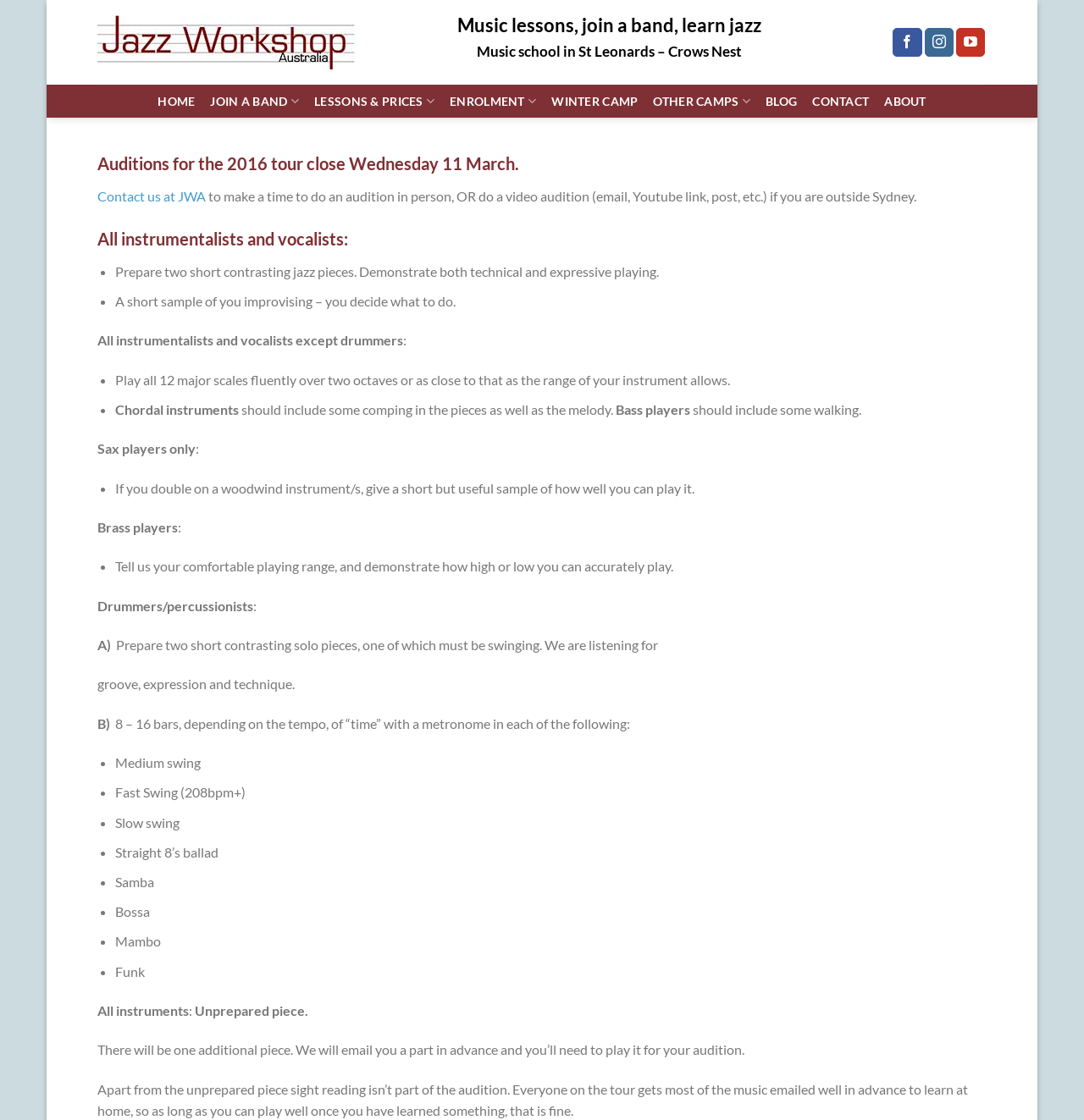Find the bounding box of the UI element described as: "Other Camps". The bounding box coordinates should be given as four float values between 0 and 1, i.e., [left, top, right, bottom].

[0.603, 0.076, 0.692, 0.105]